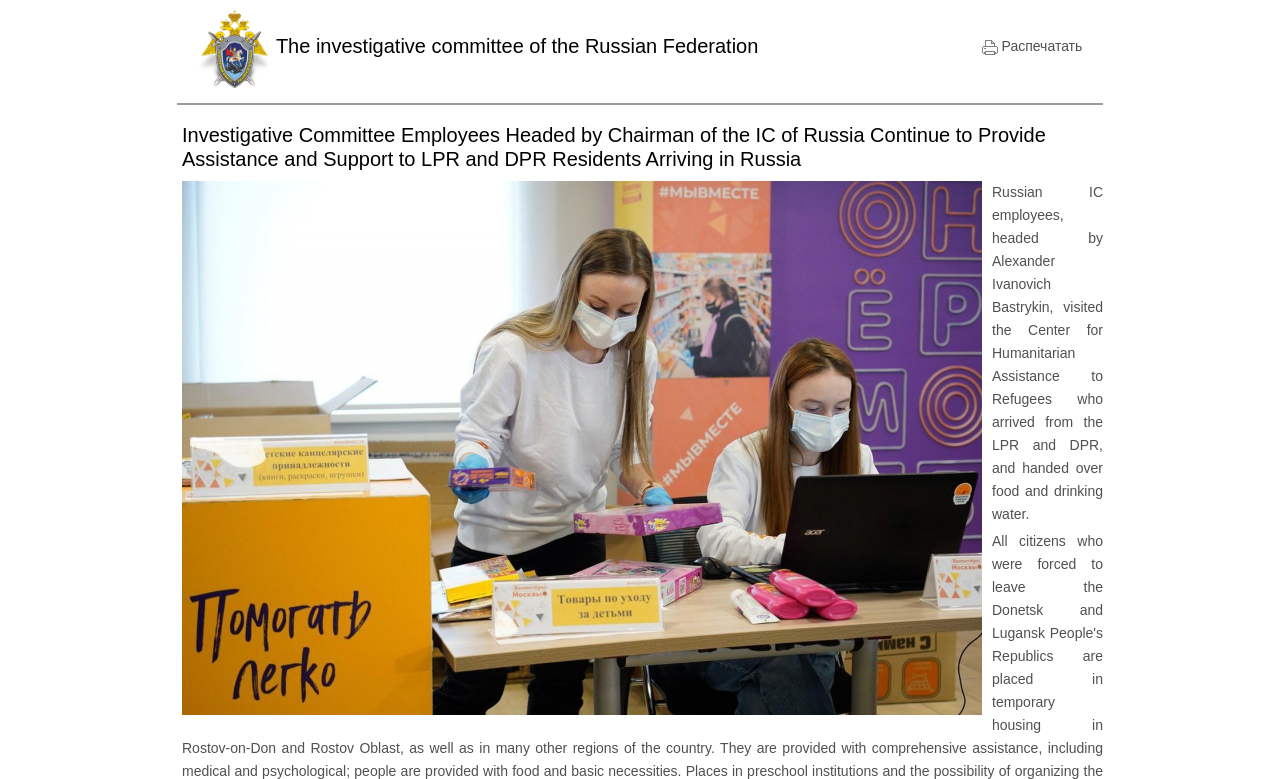From the given element description: "Распечатать", find the bounding box for the UI element. Provide the coordinates as four float numbers between 0 and 1, in the order [left, top, right, bottom].

[0.767, 0.049, 0.846, 0.069]